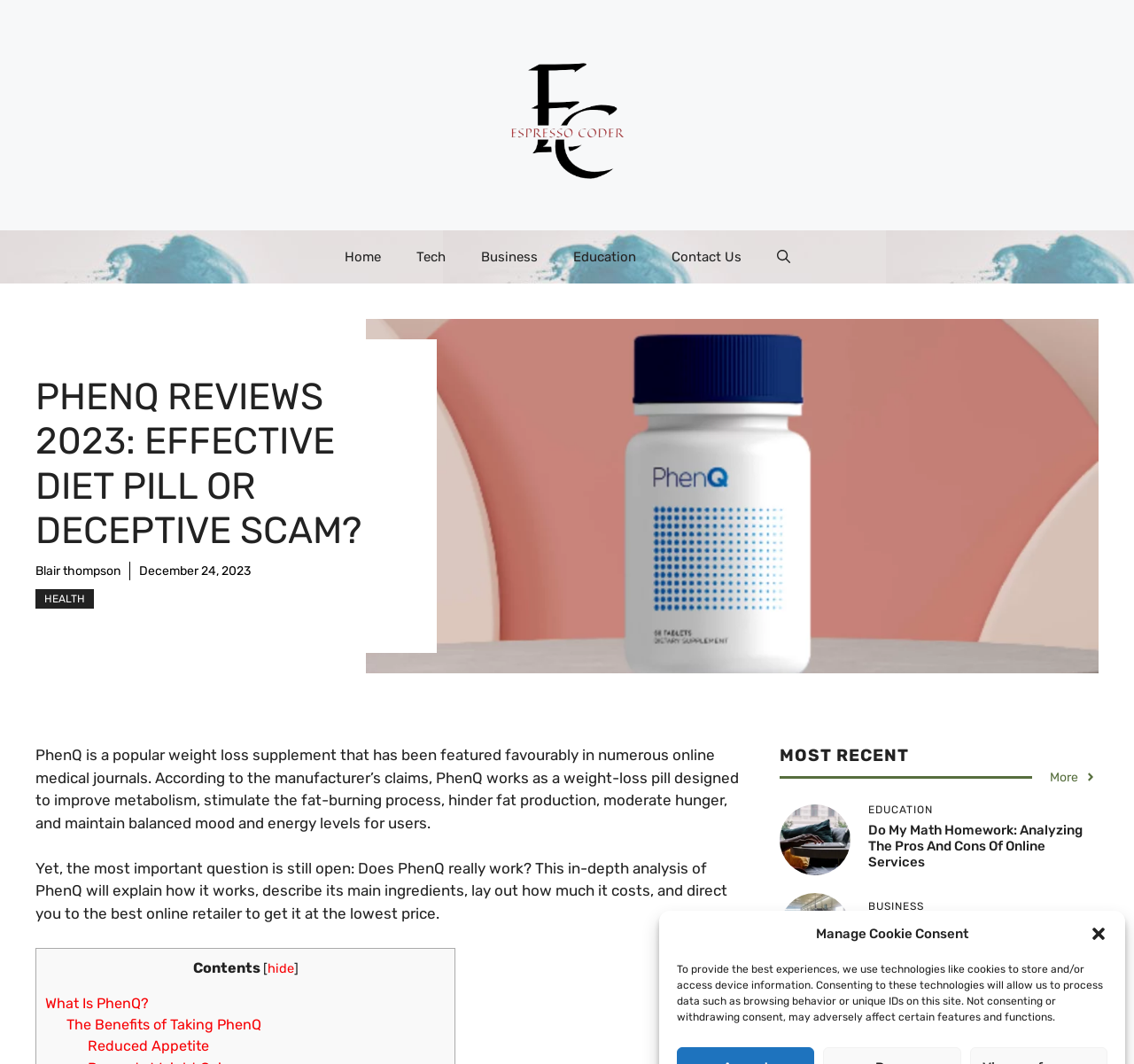Please find the bounding box coordinates of the element that must be clicked to perform the given instruction: "Open 'Contact Us' page". The coordinates should be four float numbers from 0 to 1, i.e., [left, top, right, bottom].

[0.576, 0.216, 0.669, 0.266]